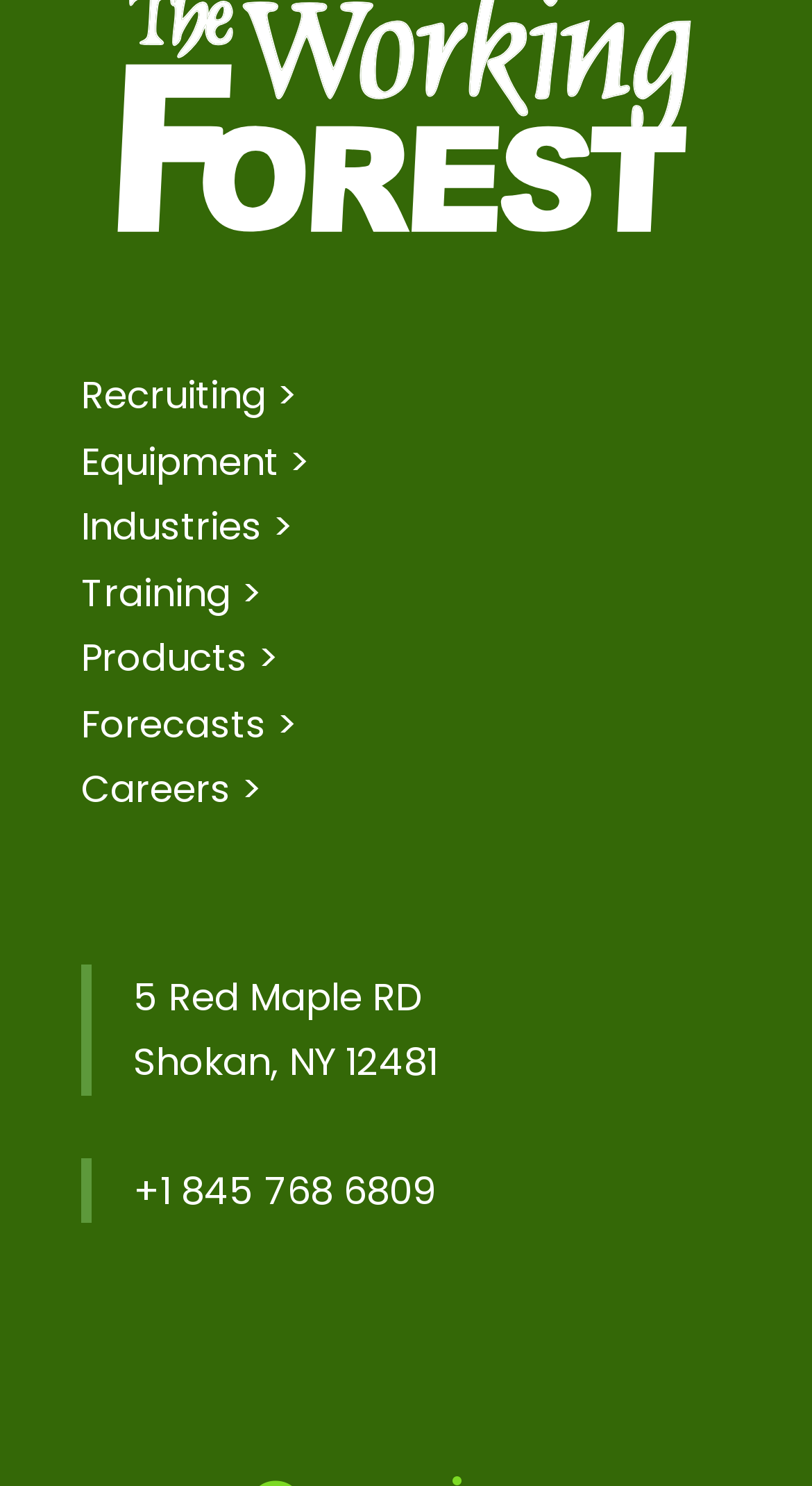What is the phone number of the company?
Please provide a comprehensive answer based on the information in the image.

I found the phone number by looking at the second blockquote element, which contains the company's contact information. The blockquote element has a StaticText element with the text '+1 845 768 6809', which is the phone number.